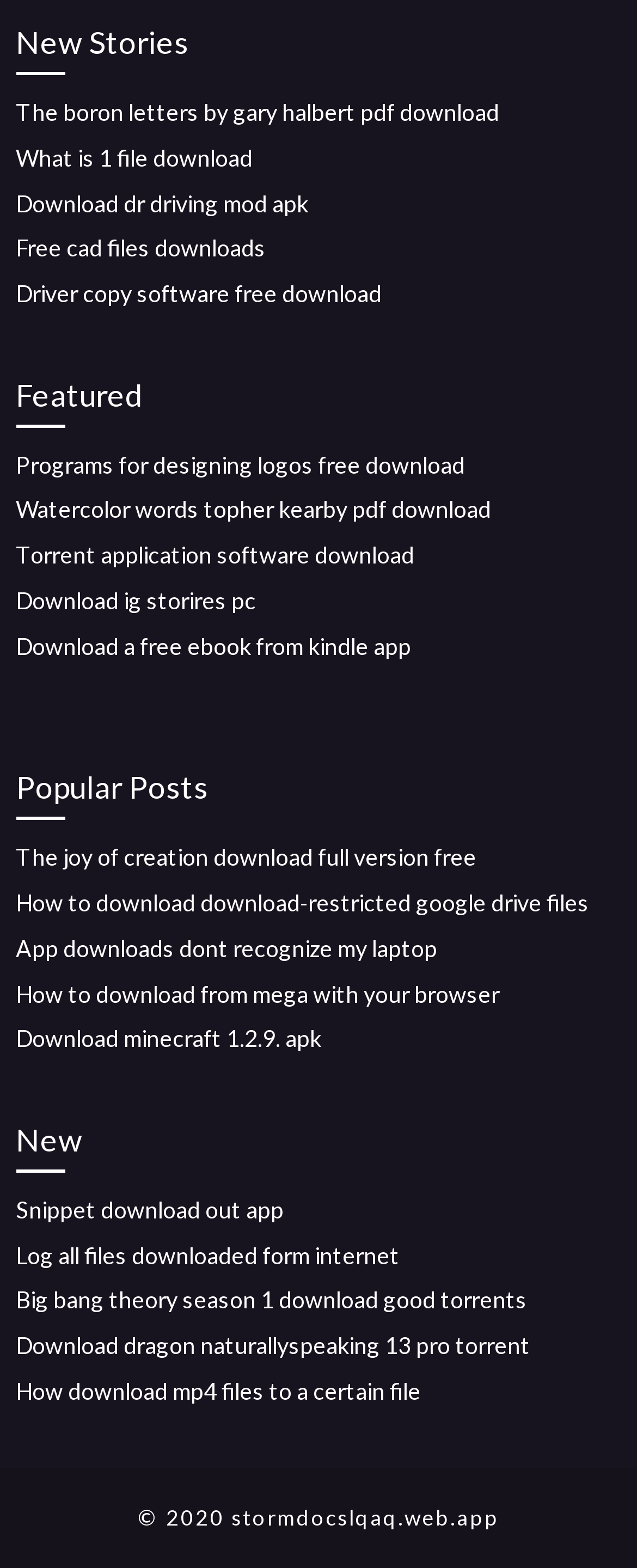Locate the bounding box coordinates of the item that should be clicked to fulfill the instruction: "Download 'Programs for designing logos free download'".

[0.025, 0.287, 0.73, 0.305]